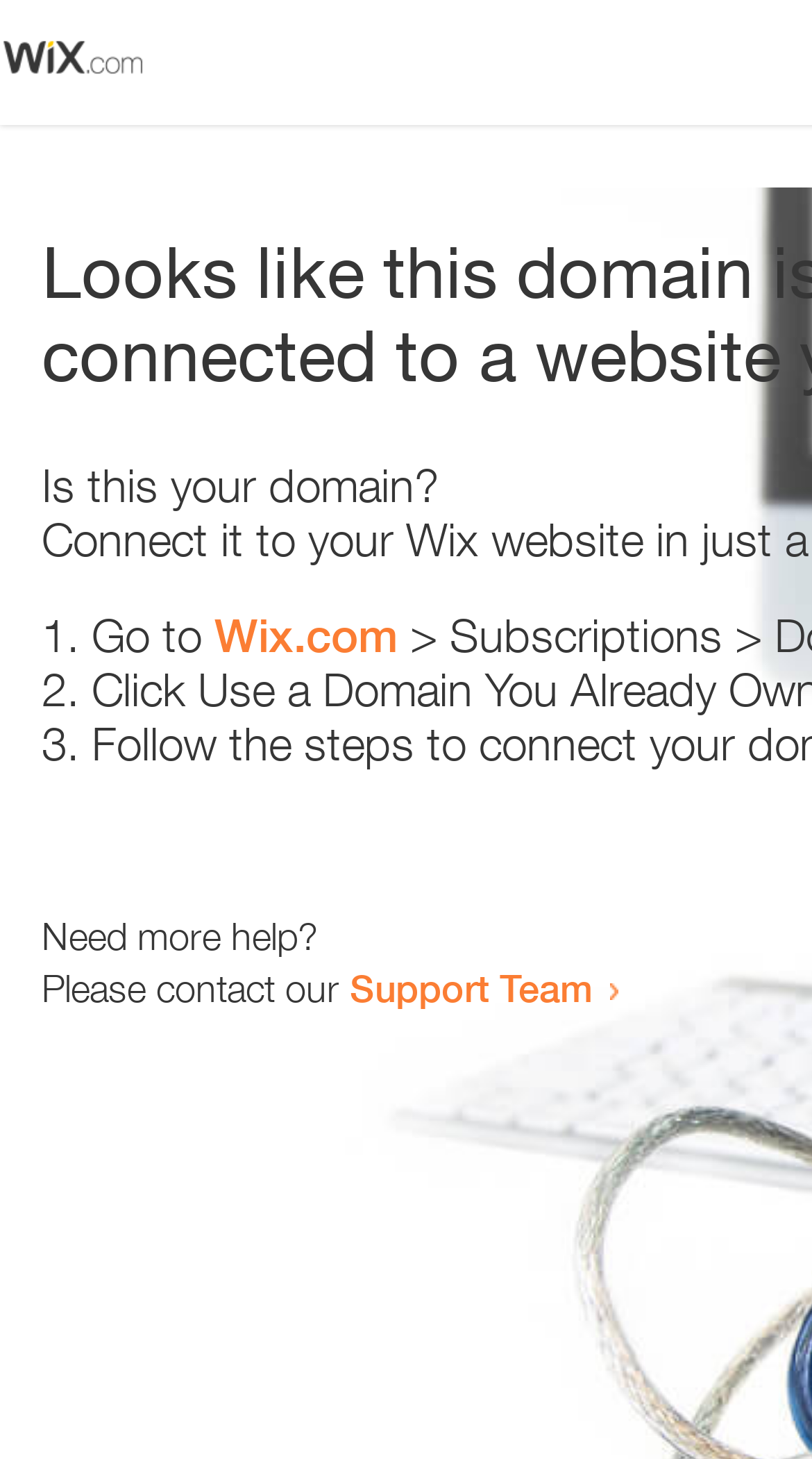Provide a thorough description of this webpage.

The webpage appears to be an error page, with a small image at the top left corner. Below the image, there is a question "Is this your domain?" in a prominent position. 

To the right of the question, there is a numbered list with three items. The first item starts with "1." and suggests going to "Wix.com". The second item starts with "2." and the third item starts with "3.", but their contents are not specified. 

Further down the page, there is a section that offers help, with the text "Need more help?" followed by a sentence "Please contact our" and a link to the "Support Team".